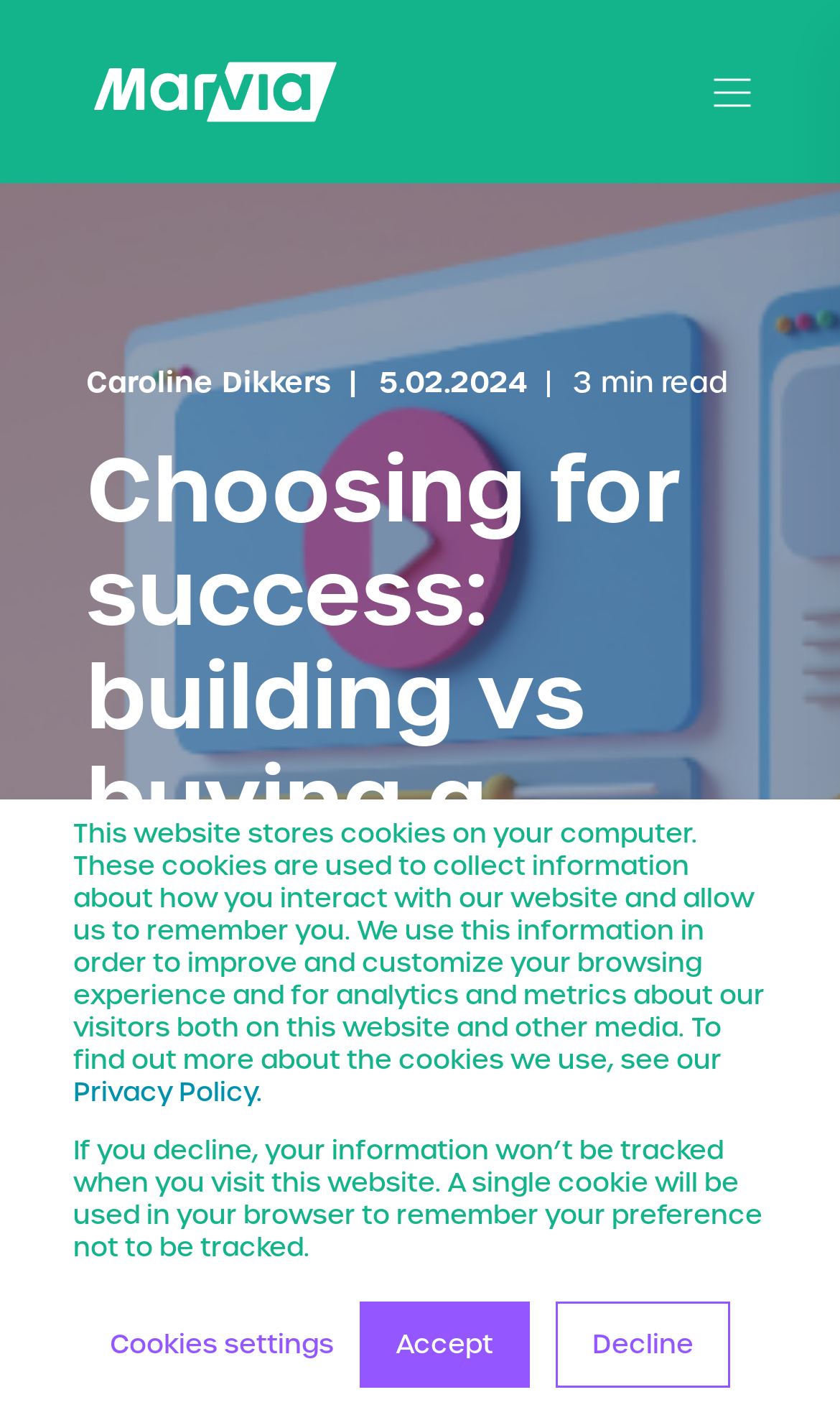How long does it take to read the article?
Look at the screenshot and give a one-word or phrase answer.

3 min